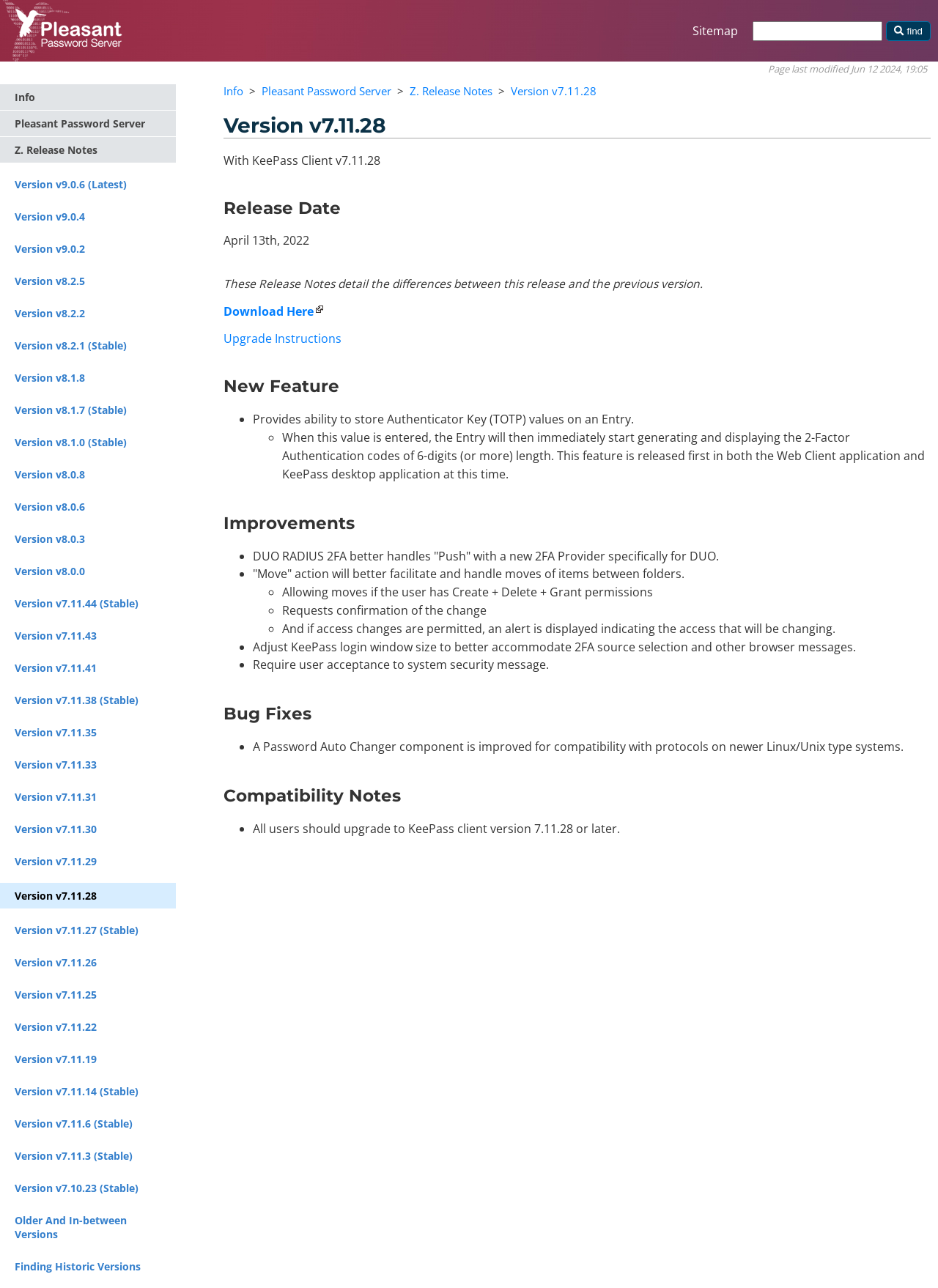Please identify the bounding box coordinates of the element that needs to be clicked to perform the following instruction: "Search for a version".

[0.803, 0.016, 0.941, 0.032]